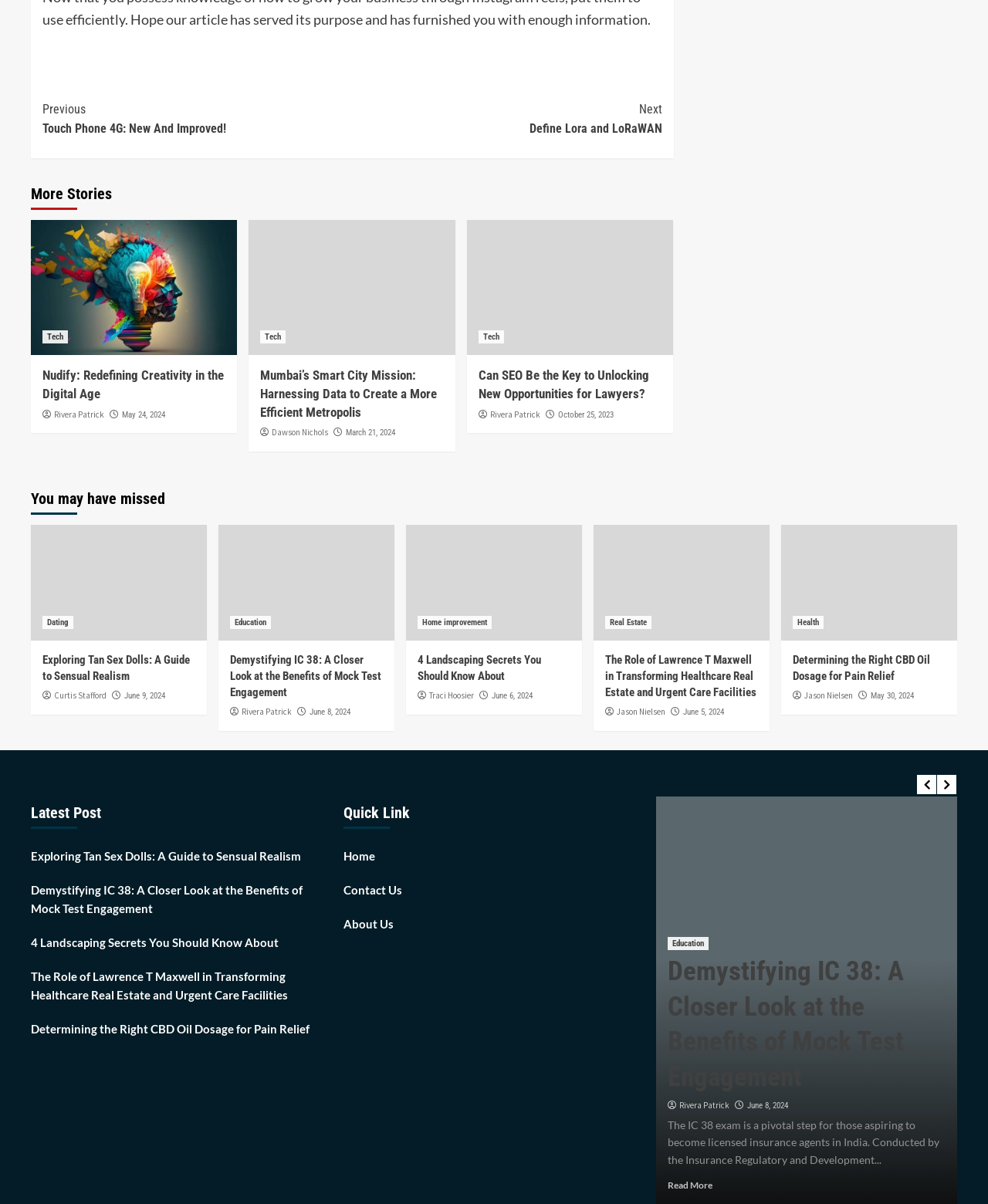Please identify the bounding box coordinates of the clickable area that will allow you to execute the instruction: "Become a member".

None